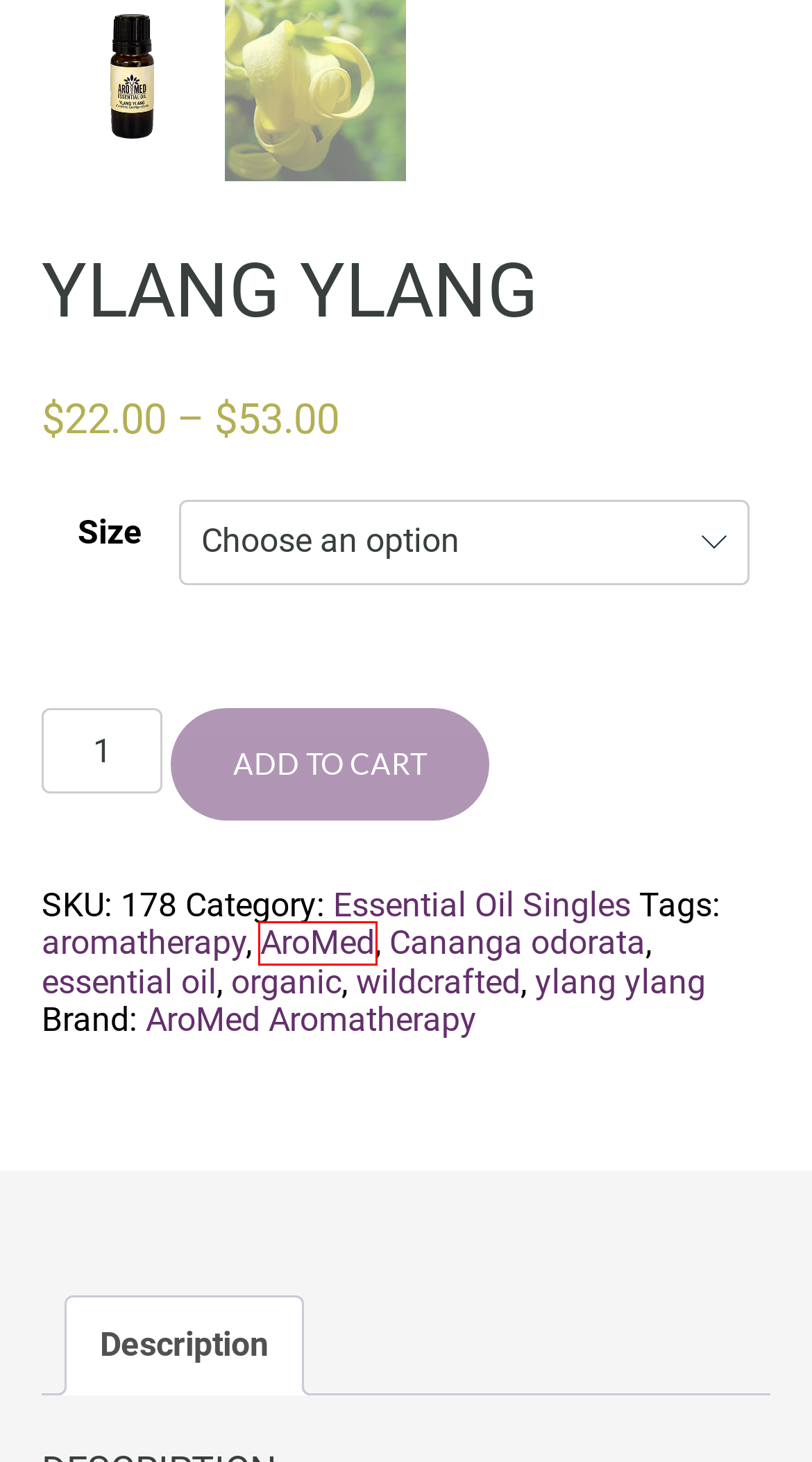Given a screenshot of a webpage featuring a red bounding box, identify the best matching webpage description for the new page after the element within the red box is clicked. Here are the options:
A. essential oil Archives - AroMed Essentials
B. ylang ylang Archives - AroMed Essentials
C. organic Archives - AroMed Essentials
D. AroMed Archives - AroMed Essentials
E. Cananga odorata Archives - AroMed Essentials
F. AroMed Aromatherapy Archives - AroMed Essentials
G. aromatherapy Archives - AroMed Essentials
H. wildcrafted Archives - AroMed Essentials

D